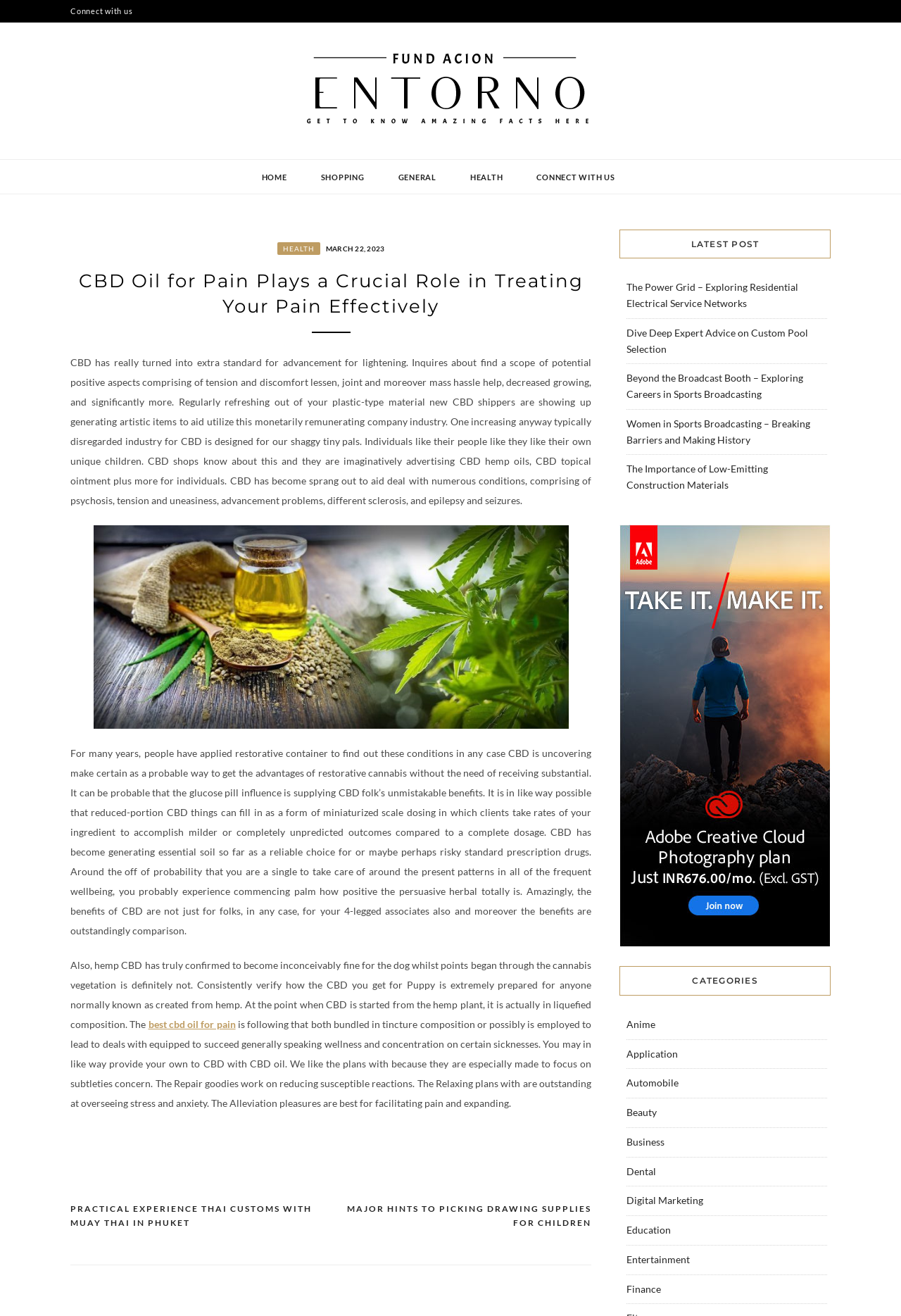Find the bounding box coordinates of the element to click in order to complete the given instruction: "Learn more about the 'best cbd oil for pain'."

[0.164, 0.774, 0.261, 0.783]